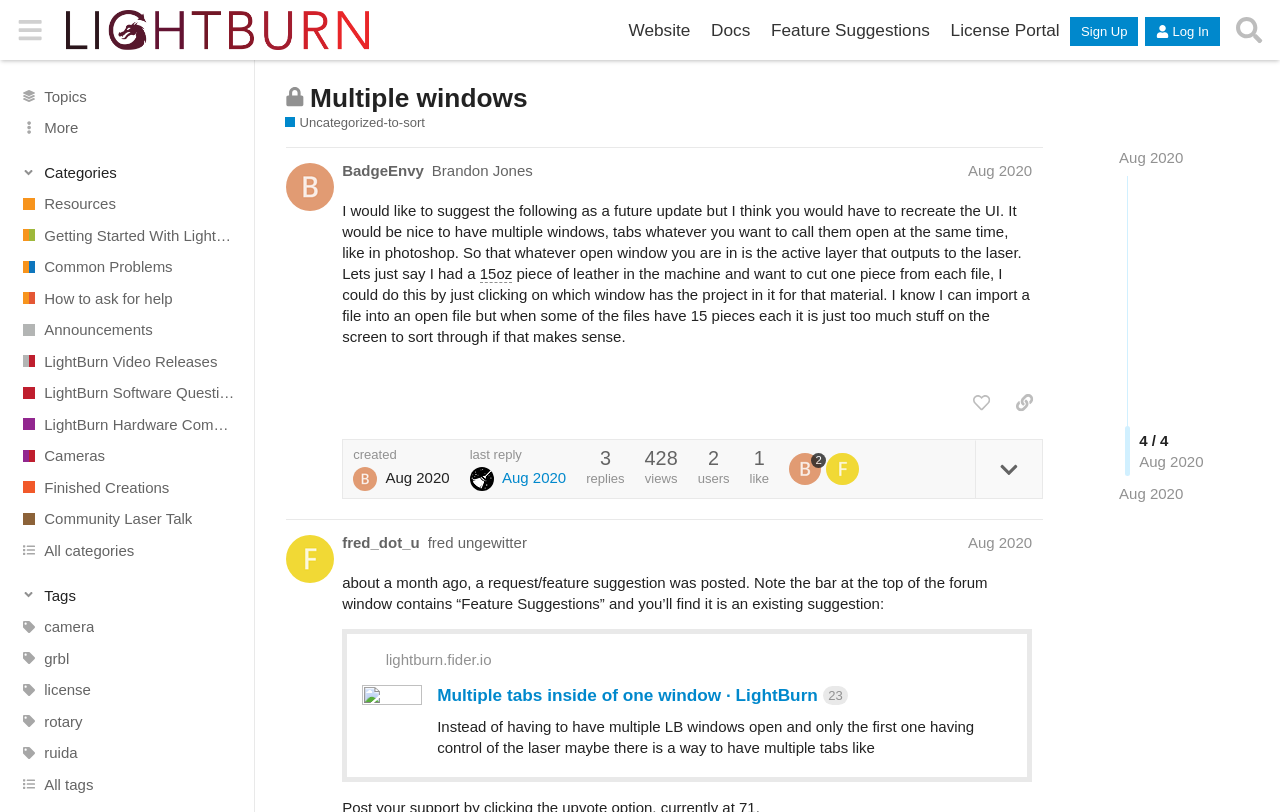Identify the bounding box coordinates of the section that should be clicked to achieve the task described: "Click on the 'Sign Up' button".

[0.836, 0.021, 0.889, 0.057]